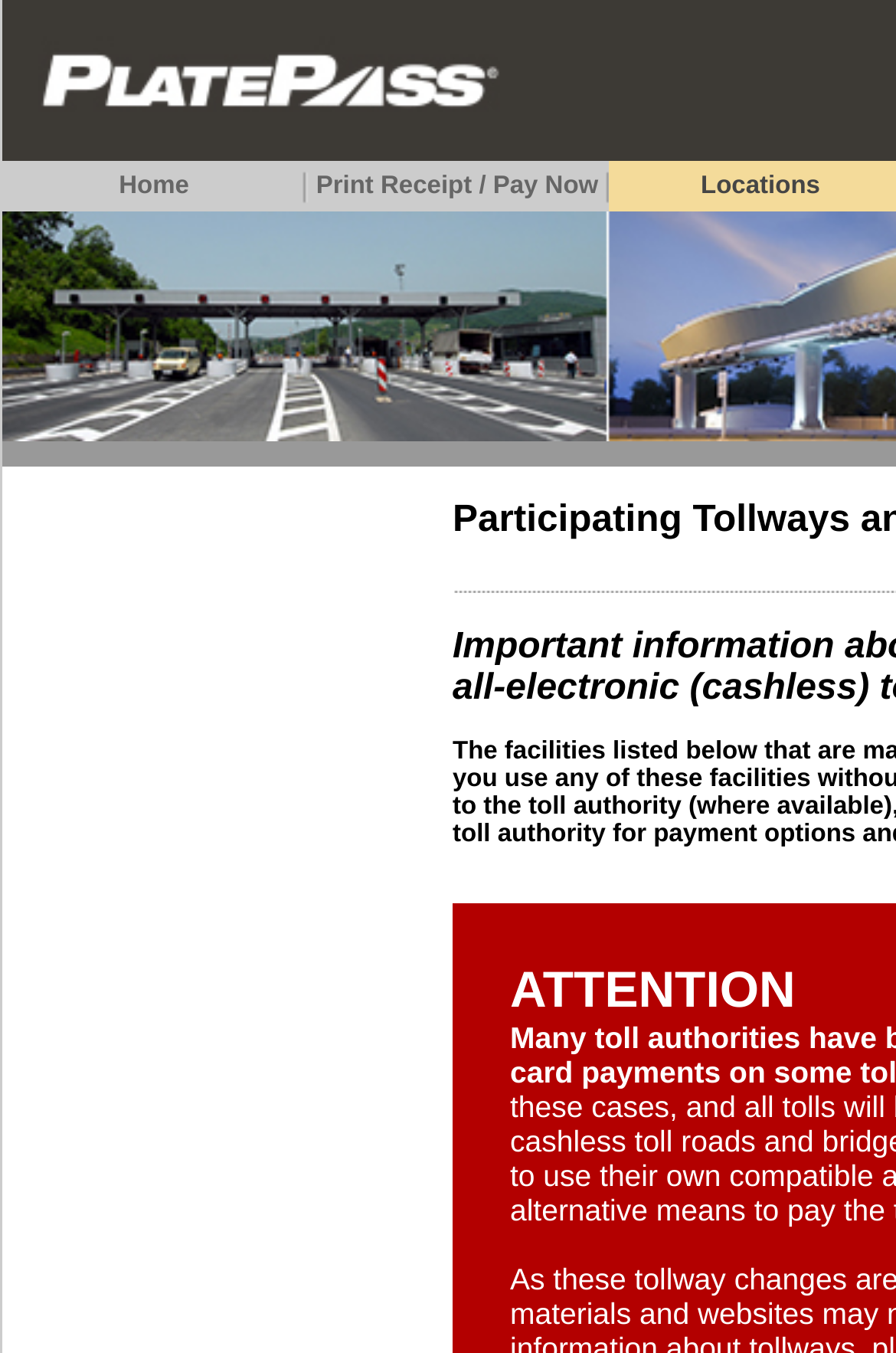Predict the bounding box of the UI element based on the description: "January 2016". The coordinates should be four float numbers between 0 and 1, formatted as [left, top, right, bottom].

None